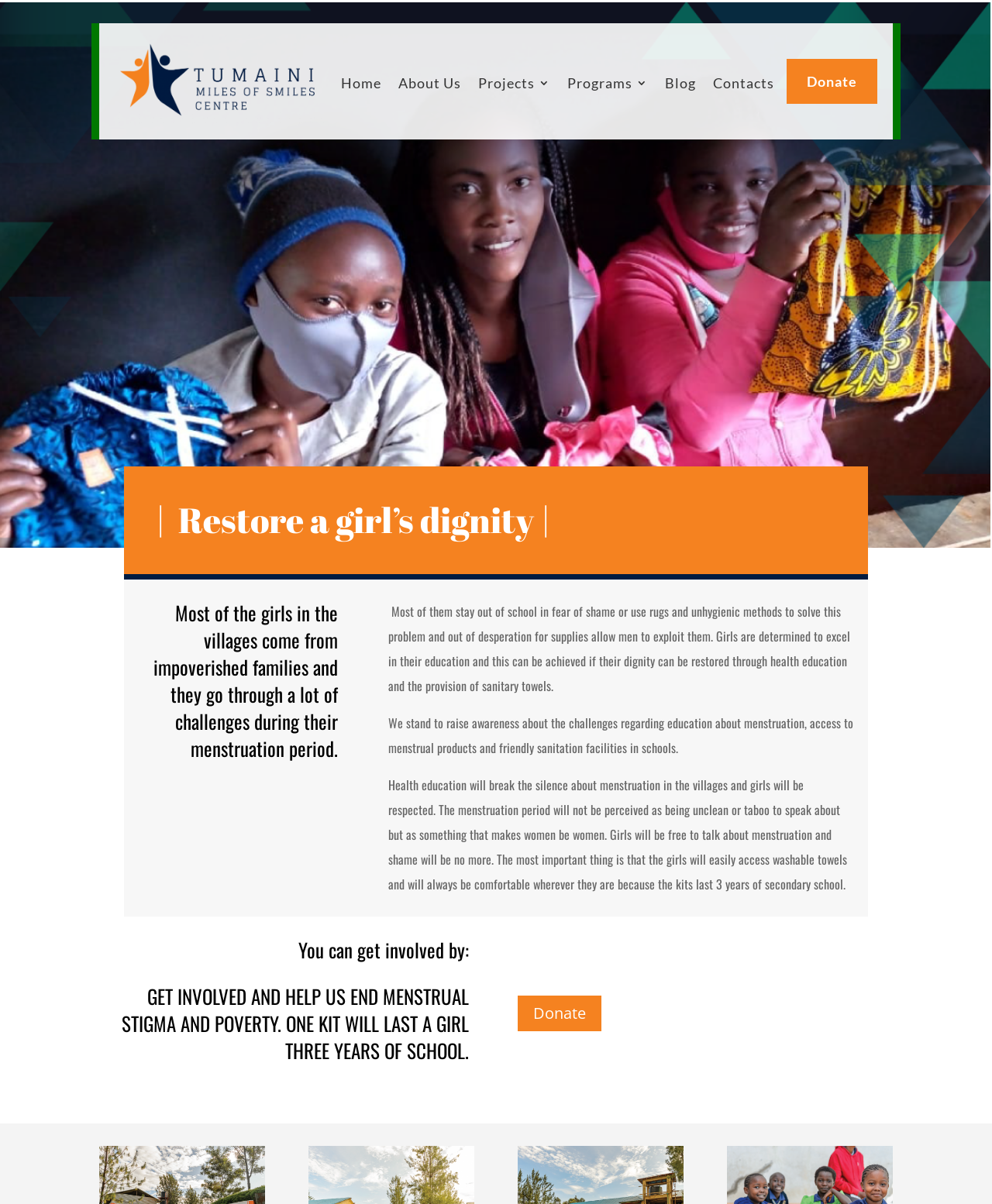What is the purpose of health education?
Please provide a comprehensive answer to the question based on the webpage screenshot.

According to the webpage, health education will break the silence about menstruation in the villages and girls will be respected, which means that the purpose of health education is to create awareness and normalize the conversation around menstruation.